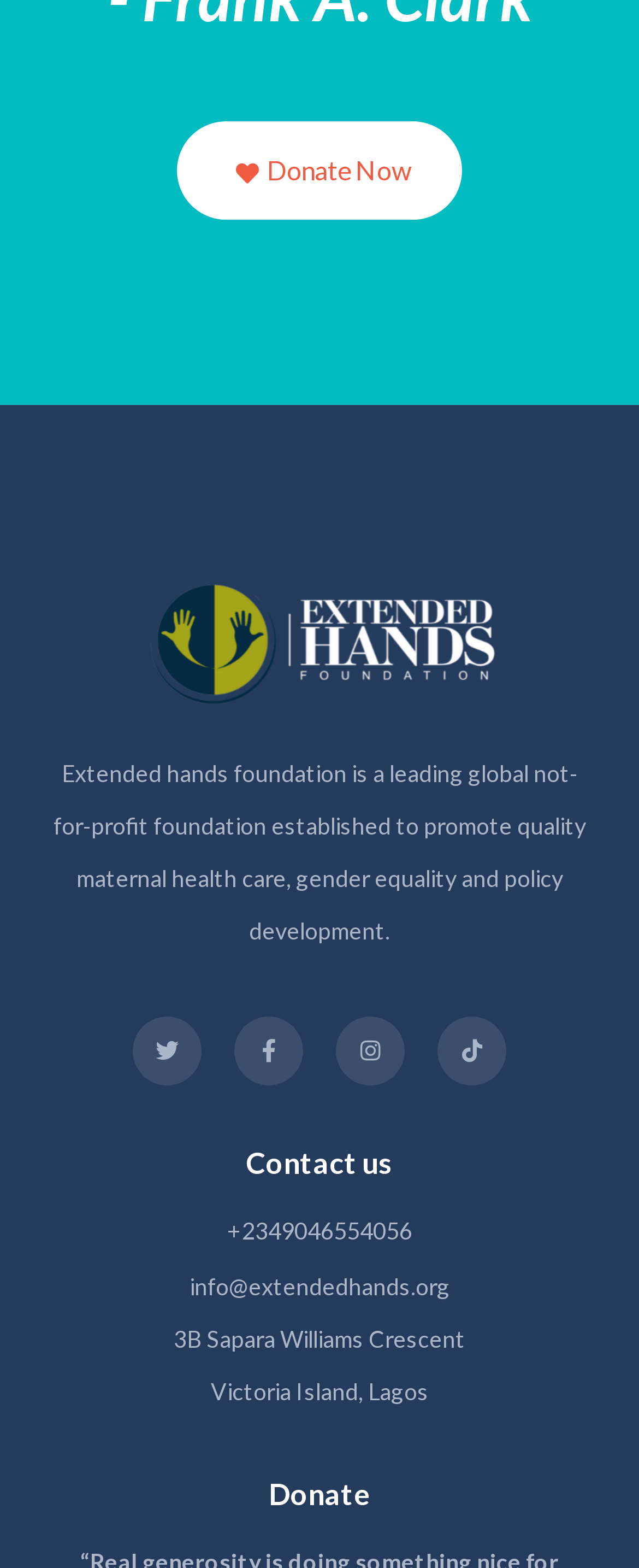Bounding box coordinates are to be given in the format (top-left x, top-left y, bottom-right x, bottom-right y). All values must be floating point numbers between 0 and 1. Provide the bounding box coordinate for the UI element described as: +972-54-2133105

None